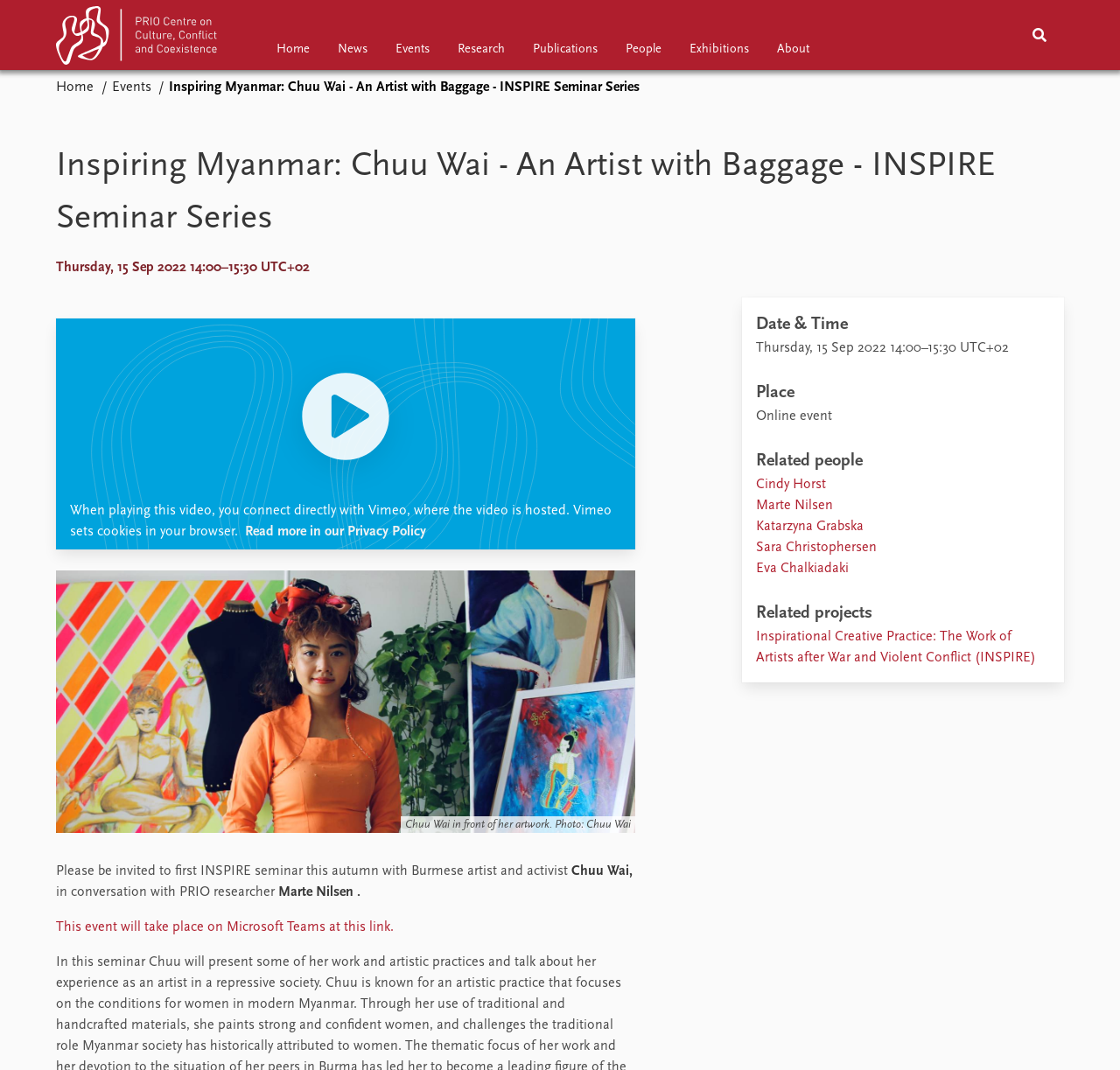Provide the bounding box coordinates, formatted as (top-left x, top-left y, bottom-right x, bottom-right y), with all values being floating point numbers between 0 and 1. Identify the bounding box of the UI element that matches the description: Katarzyna Grabska

[0.675, 0.486, 0.771, 0.499]